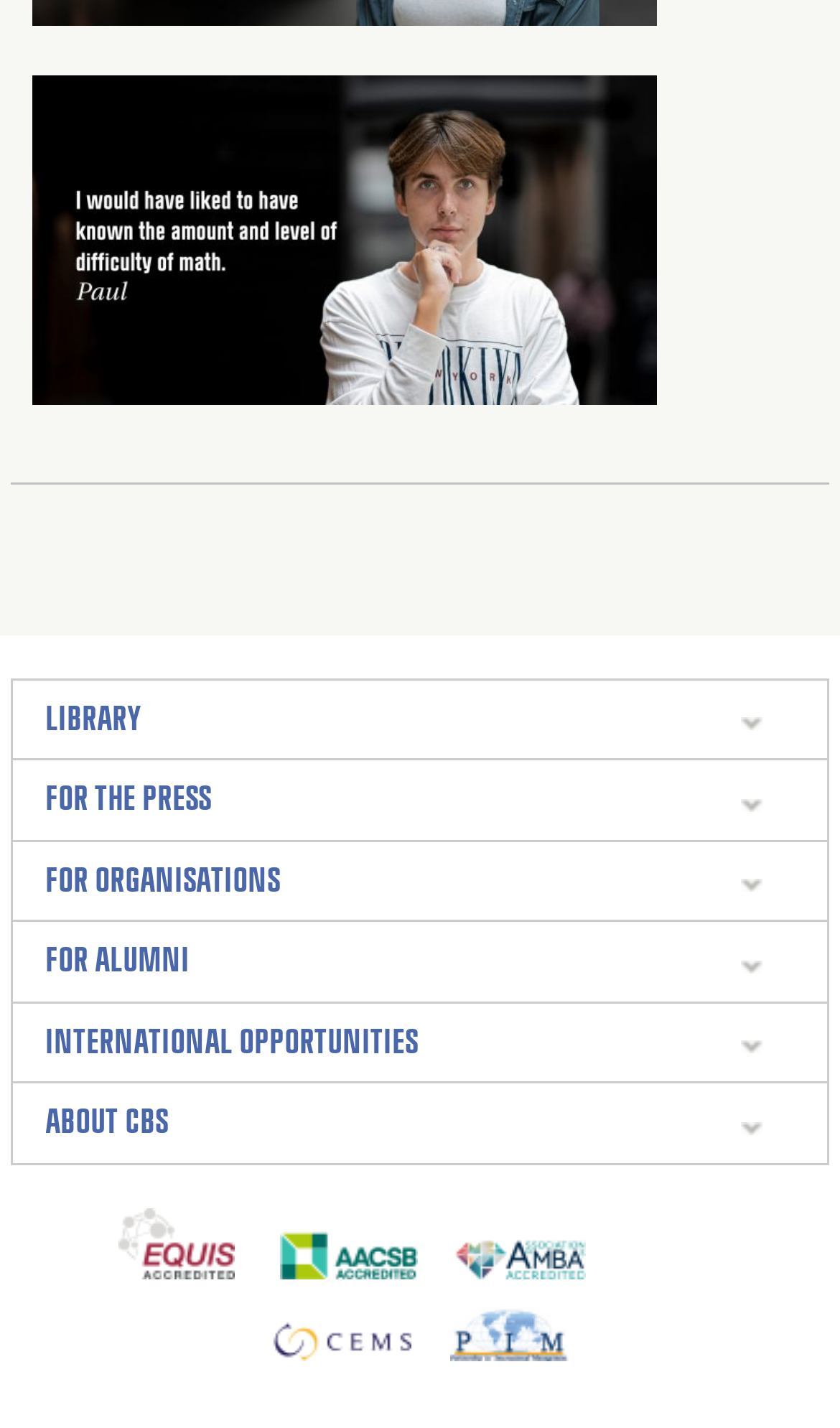Identify the bounding box coordinates of the region that needs to be clicked to carry out this instruction: "Explore INTERNATIONAL OPPORTUNITIES". Provide these coordinates as four float numbers ranging from 0 to 1, i.e., [left, top, right, bottom].

[0.054, 0.717, 0.497, 0.74]